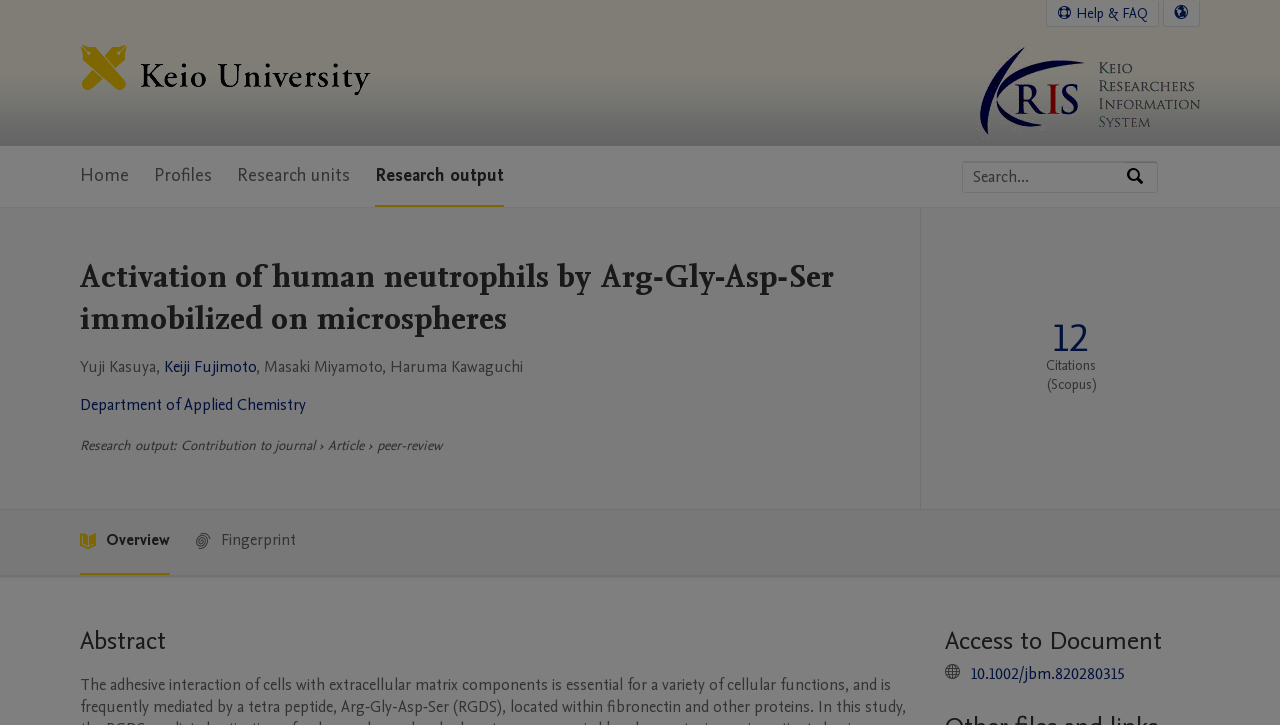Please identify the bounding box coordinates of the region to click in order to complete the task: "Go to Keio University Home". The coordinates must be four float numbers between 0 and 1, specified as [left, top, right, bottom].

[0.062, 0.037, 0.29, 0.164]